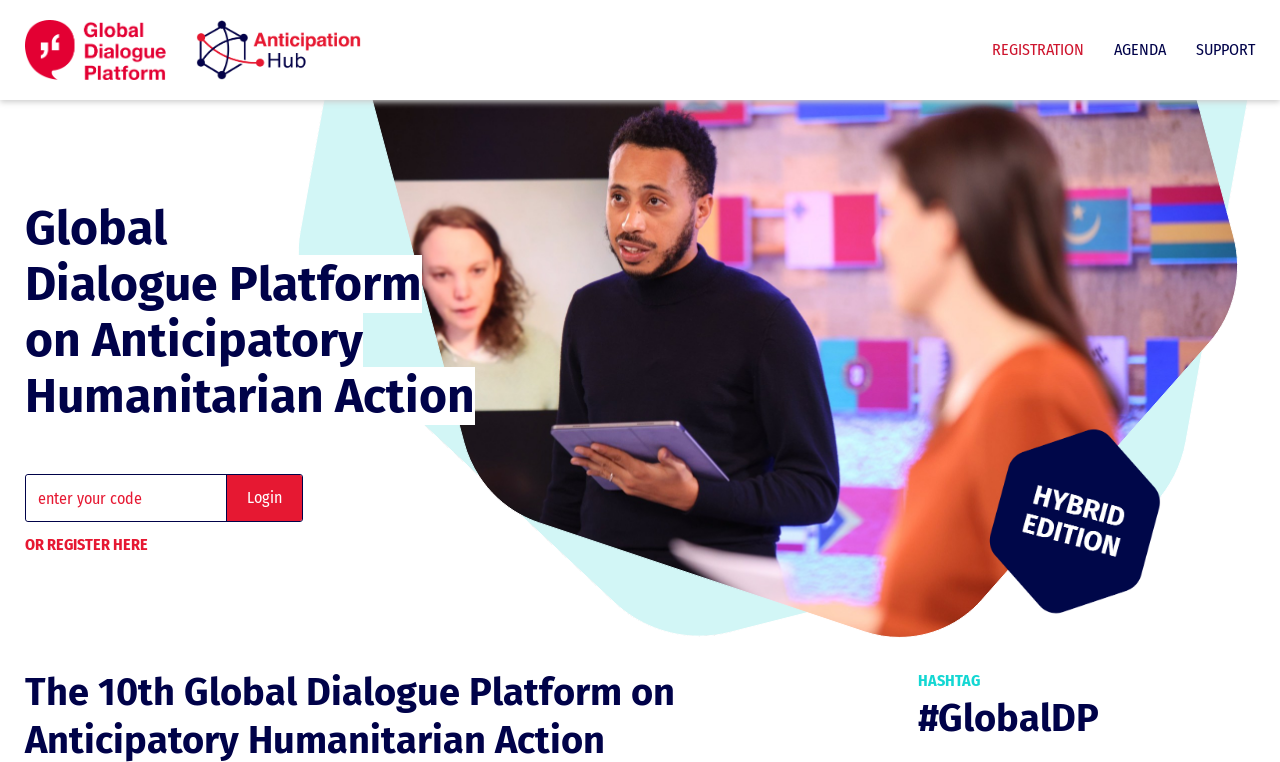What is the purpose of the textbox?
Utilize the image to construct a detailed and well-explained answer.

The textbox is labeled as 'my code' and it's located near the 'Login' button, so I infer that the purpose of the textbox is to enter a code for login or registration.